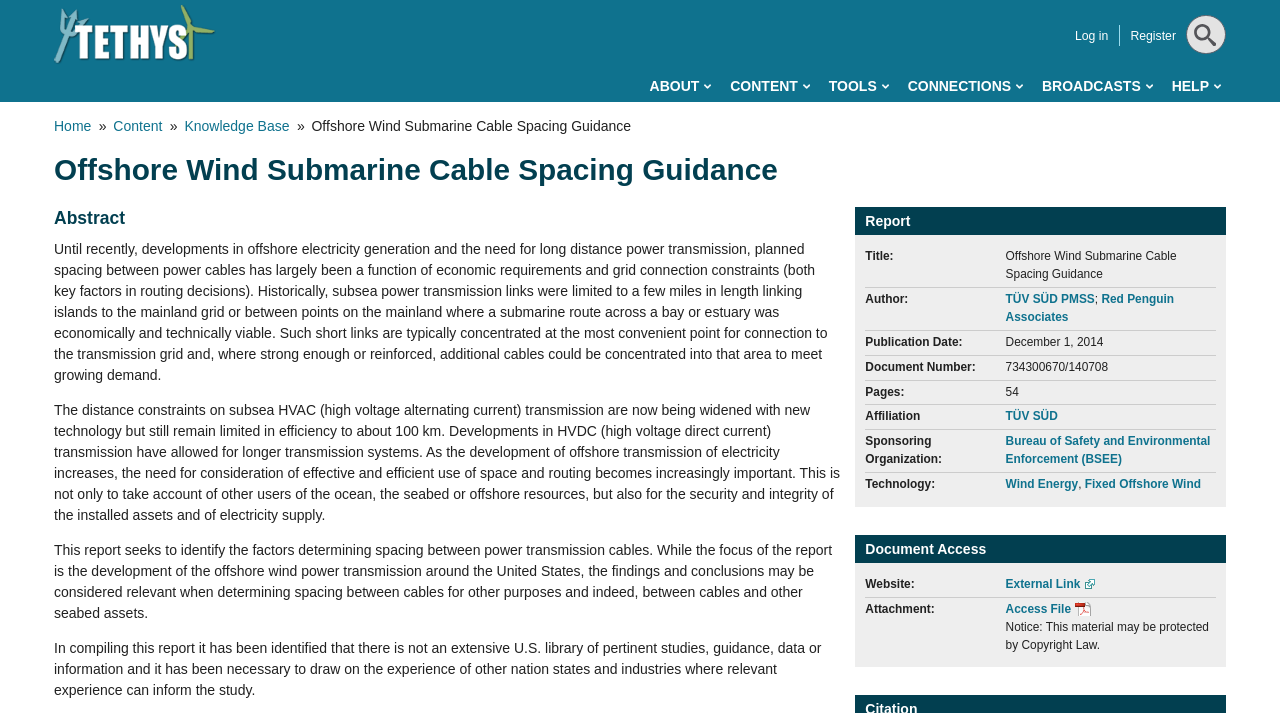Specify the bounding box coordinates of the area to click in order to follow the given instruction: "Click the 'Access File' link."

[0.786, 0.844, 0.852, 0.864]